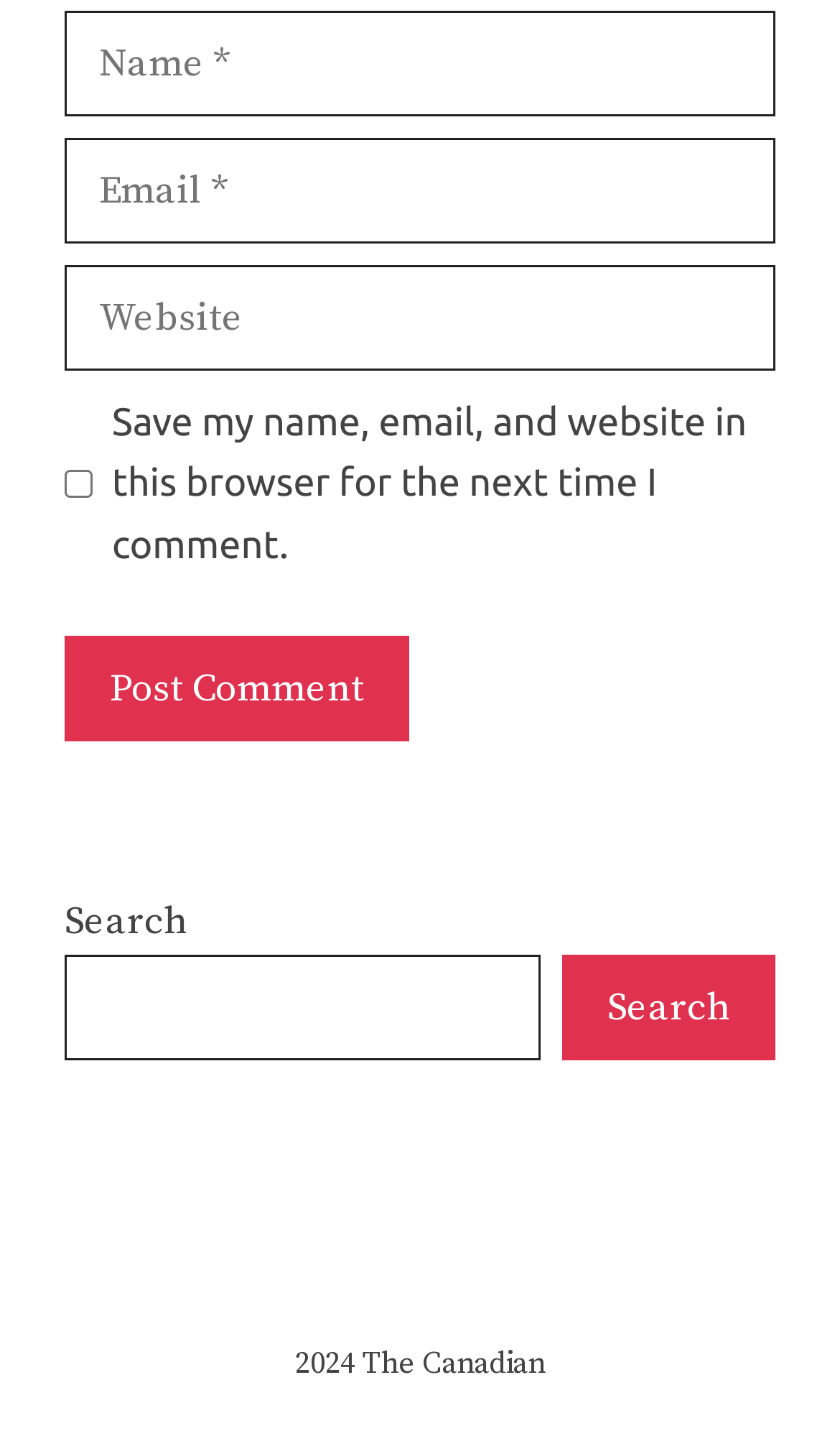Can you specify the bounding box coordinates for the region that should be clicked to fulfill this instruction: "Enter your name".

[0.077, 0.007, 0.923, 0.081]